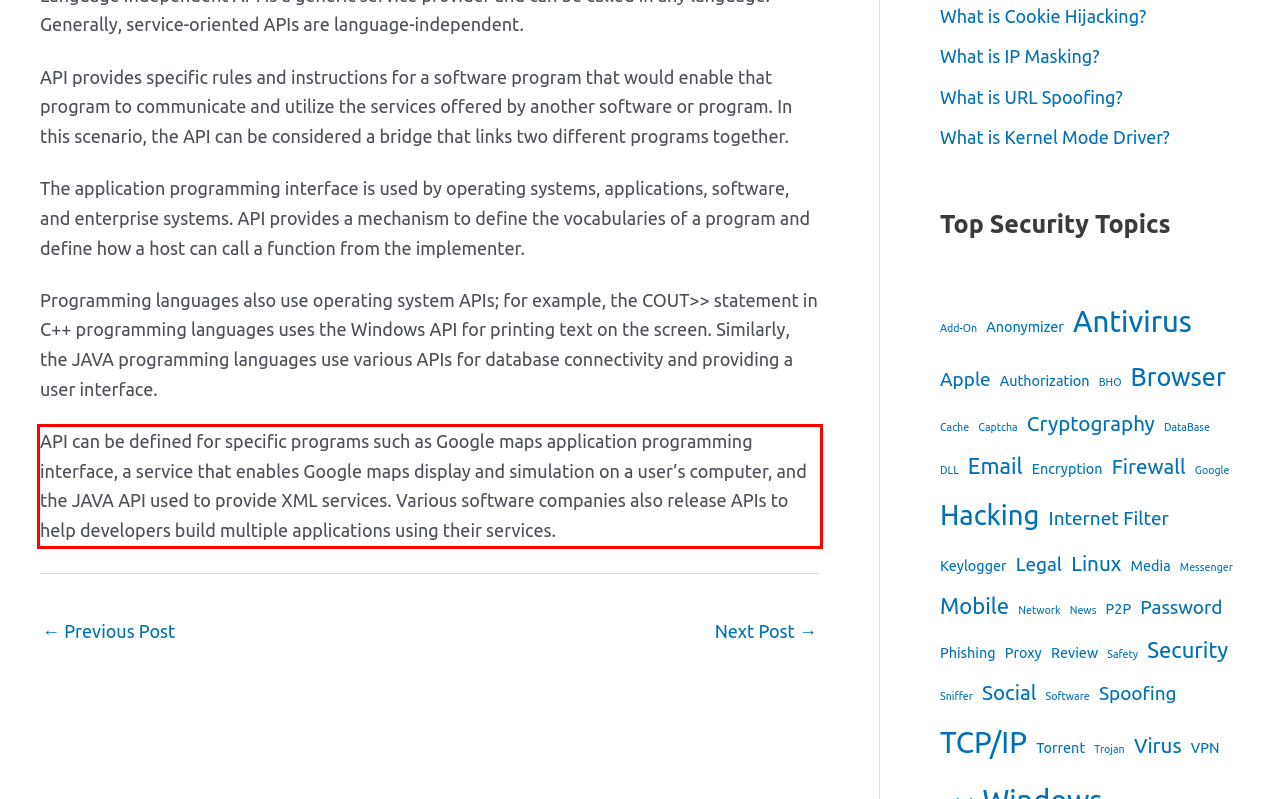Using the provided screenshot of a webpage, recognize and generate the text found within the red rectangle bounding box.

API can be defined for specific programs such as Google maps application programming interface, a service that enables Google maps display and simulation on a user’s computer, and the JAVA API used to provide XML services. Various software companies also release APIs to help developers build multiple applications using their services.